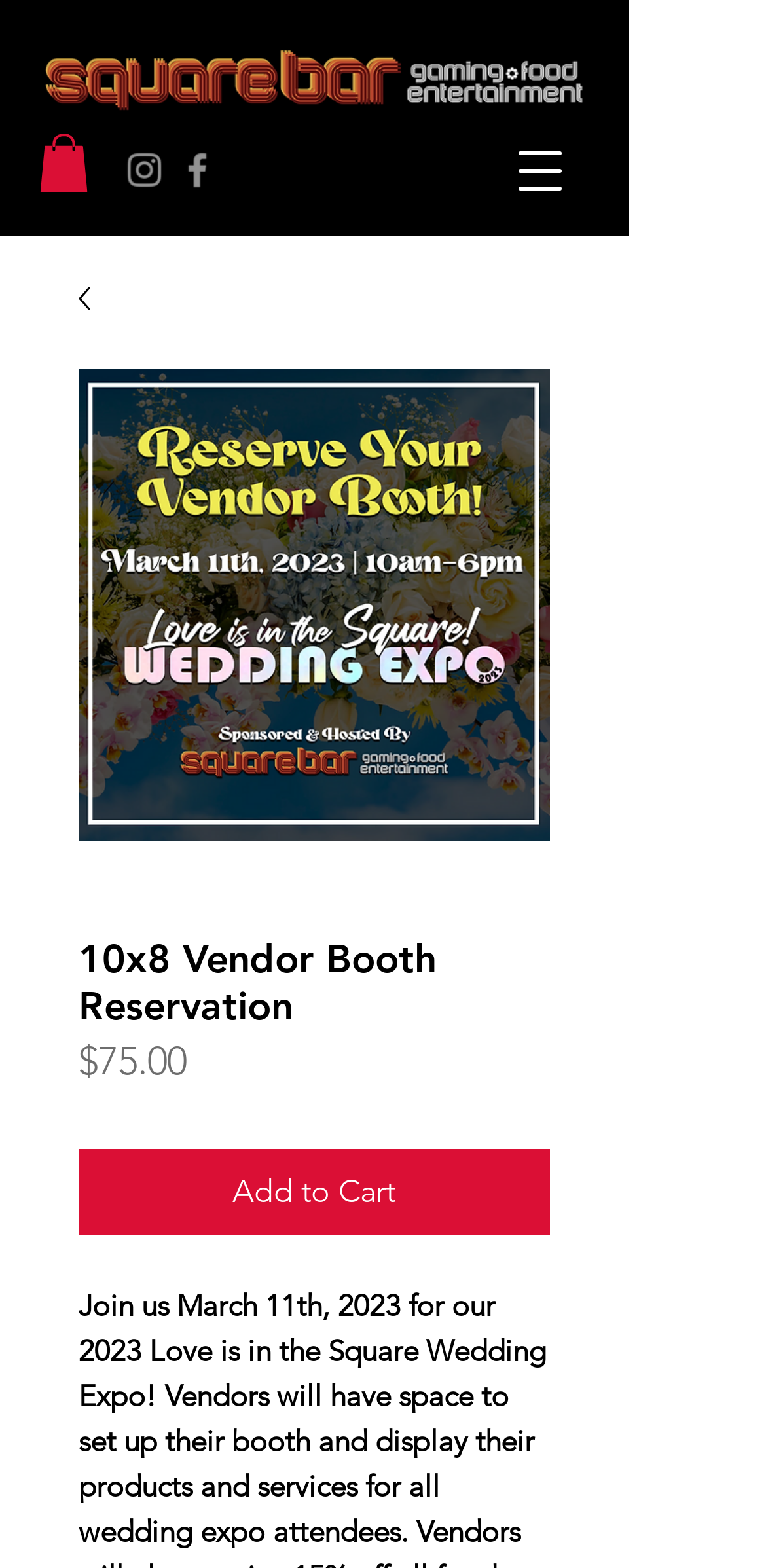Can you find and provide the title of the webpage?

10x8 Vendor Booth Reservation